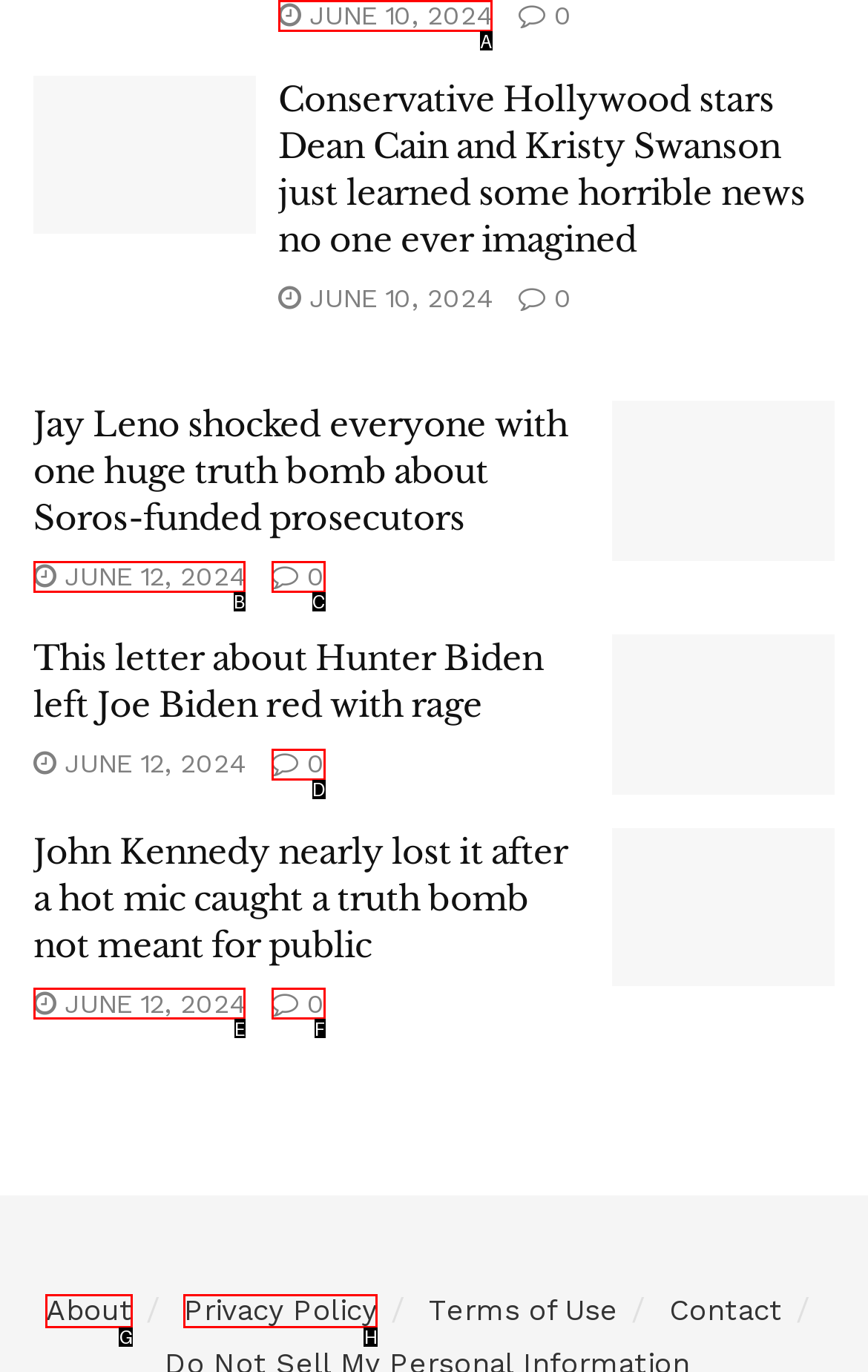Select the letter from the given choices that aligns best with the description: Privacy Policy. Reply with the specific letter only.

H